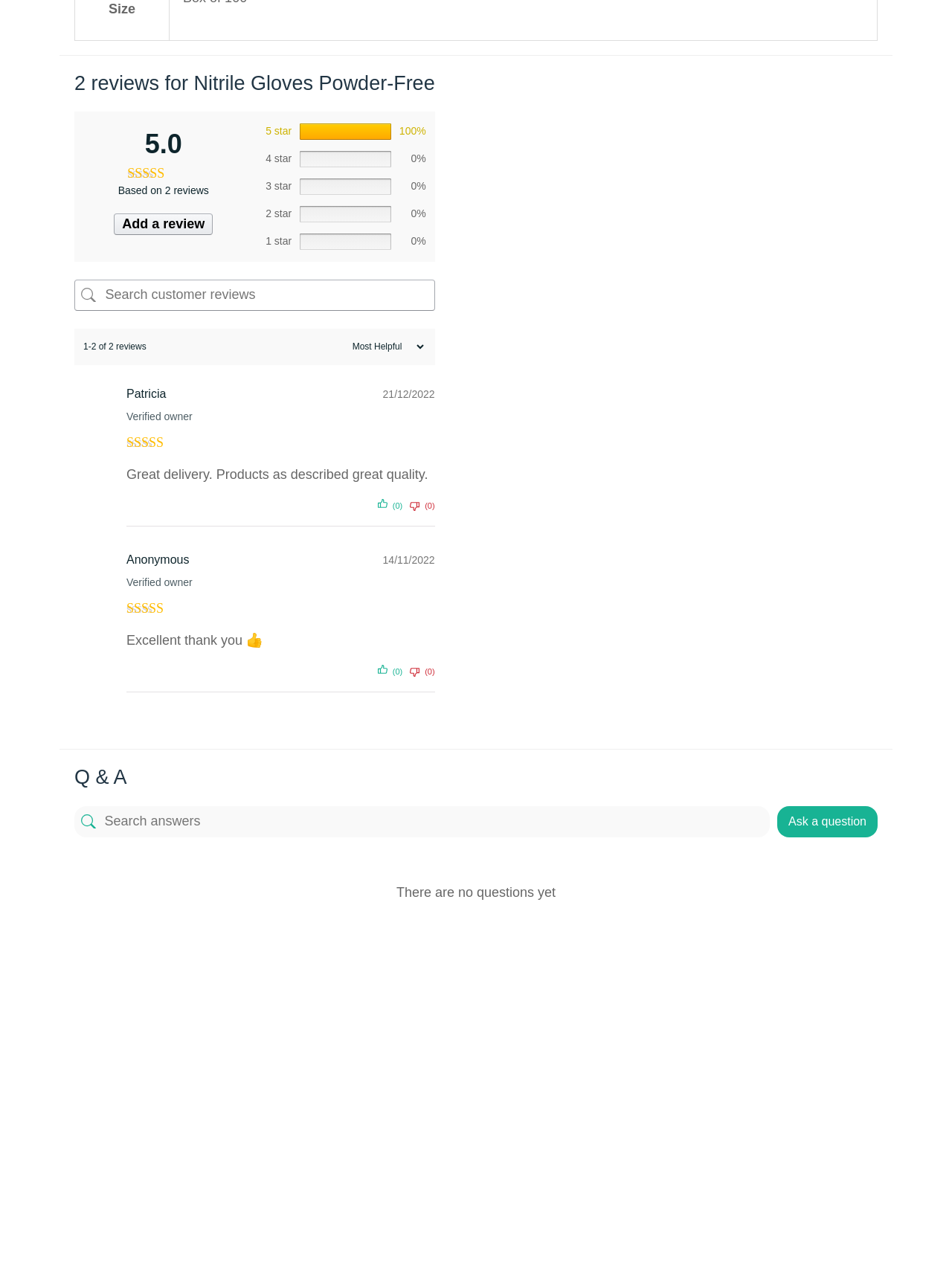Provide the bounding box coordinates of the HTML element described by the text: "+353 (01) 452 36 80". The coordinates should be in the format [left, top, right, bottom] with values between 0 and 1.

[0.508, 0.896, 0.711, 0.913]